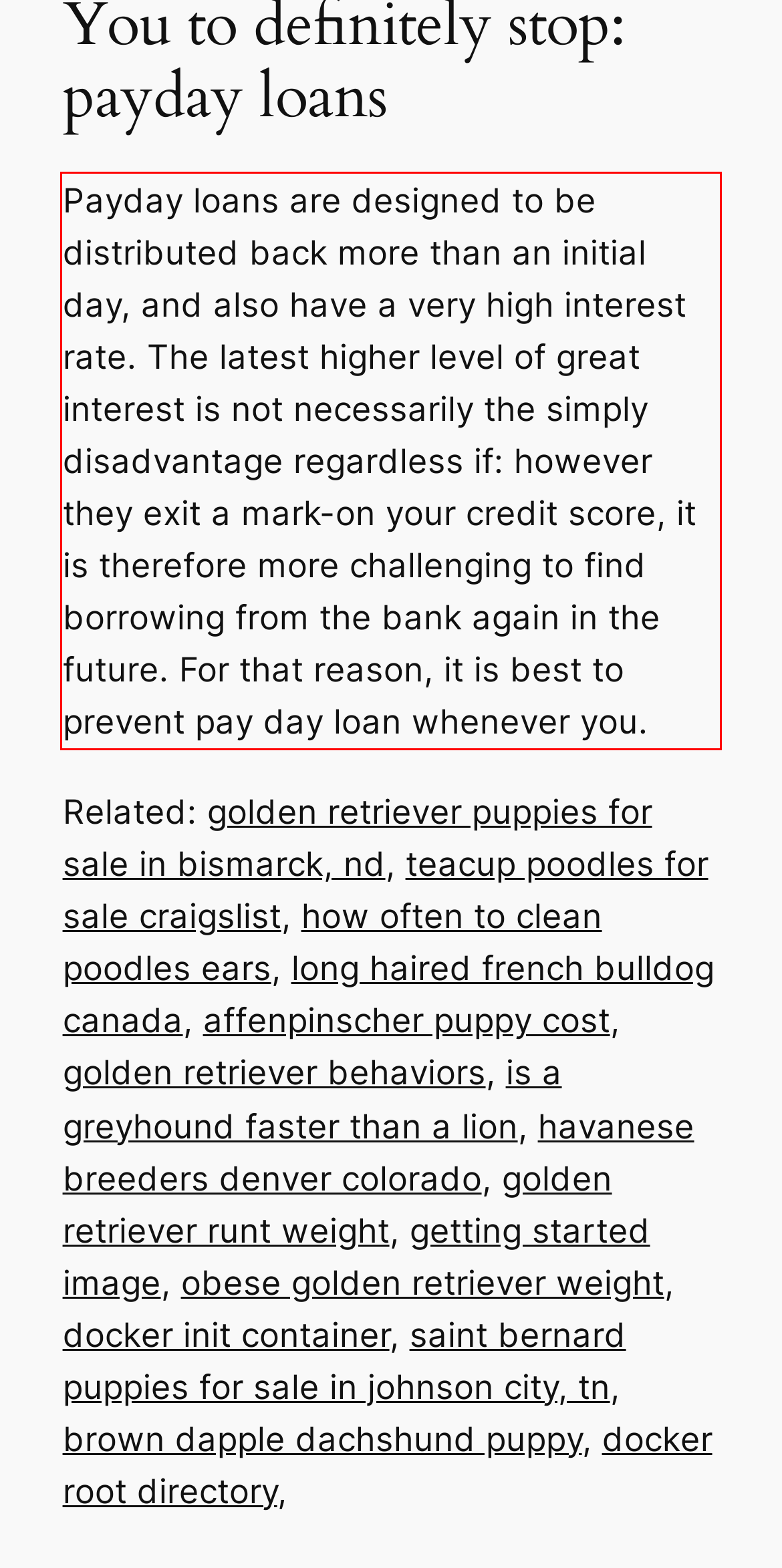From the screenshot of the webpage, locate the red bounding box and extract the text contained within that area.

Payday loans are designed to be distributed back more than an initial day, and also have a very high interest rate. The latest higher level of great interest is not necessarily the simply disadvantage regardless if: however they exit a mark-on your credit score, it is therefore more challenging to find borrowing from the bank again in the future. For that reason, it is best to prevent pay day loan whenever you.